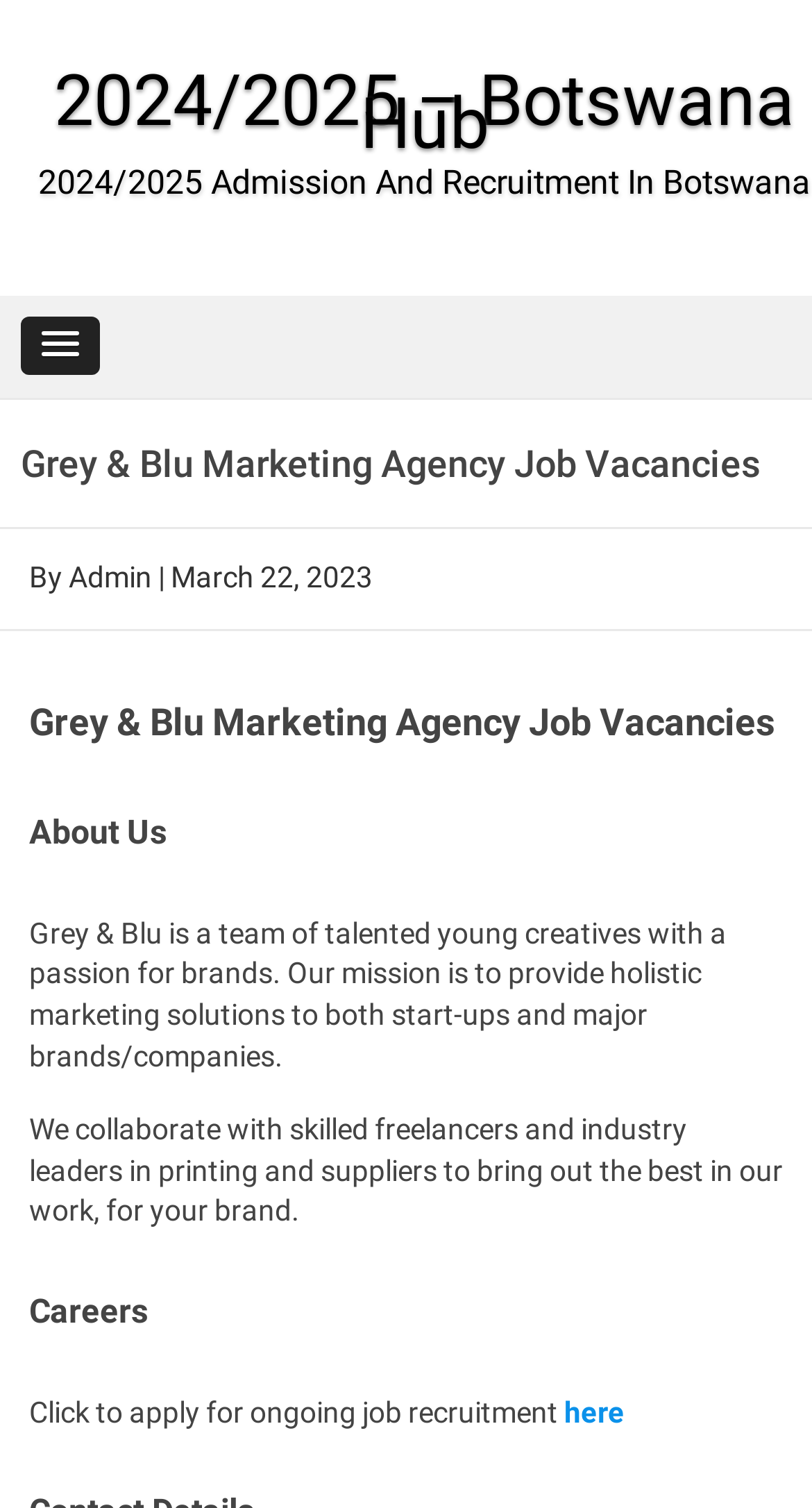Calculate the bounding box coordinates of the UI element given the description: "2024/2025 – Botswana Hub".

[0.067, 0.039, 0.979, 0.109]